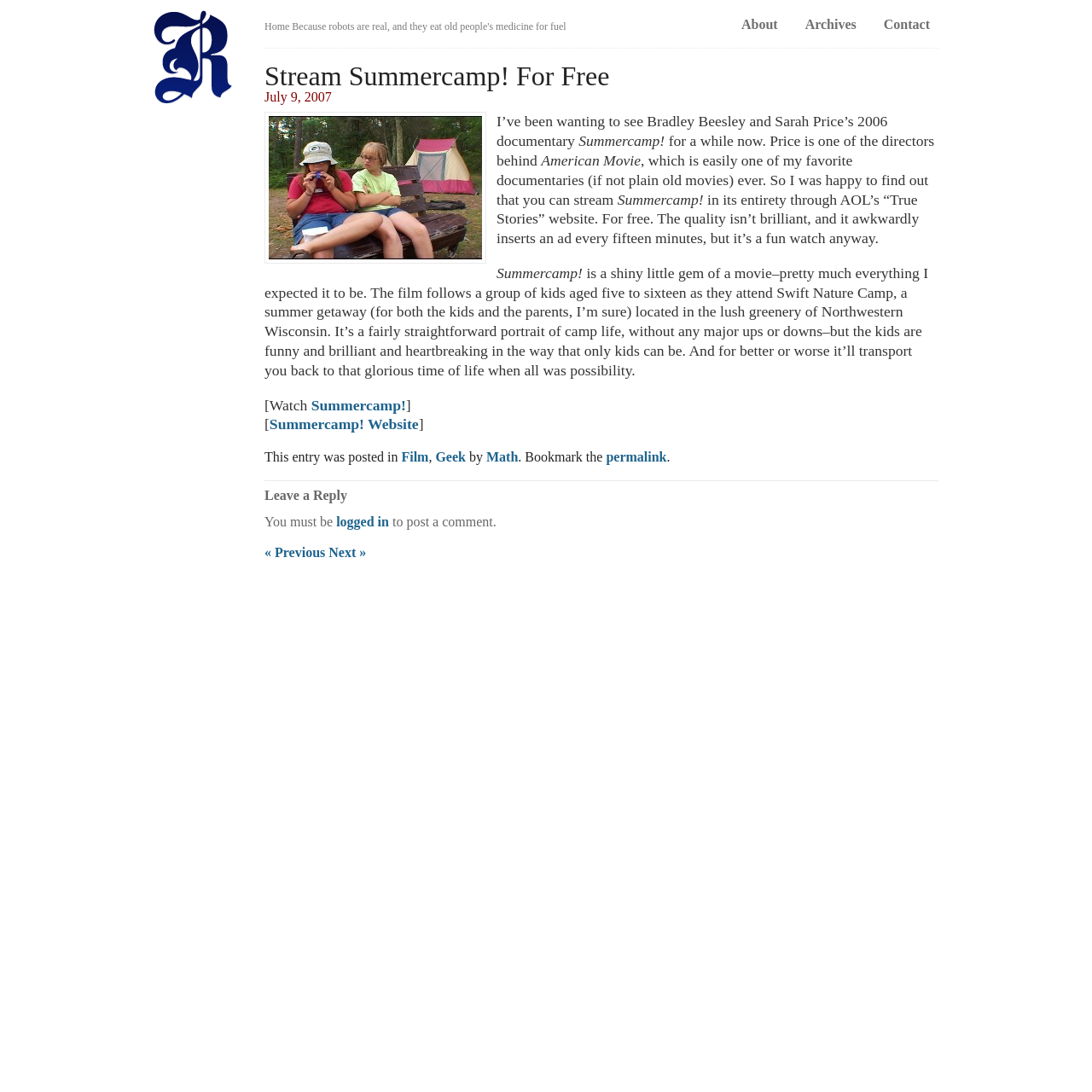Find the bounding box coordinates of the UI element according to this description: "Archives".

[0.729, 0.011, 0.792, 0.034]